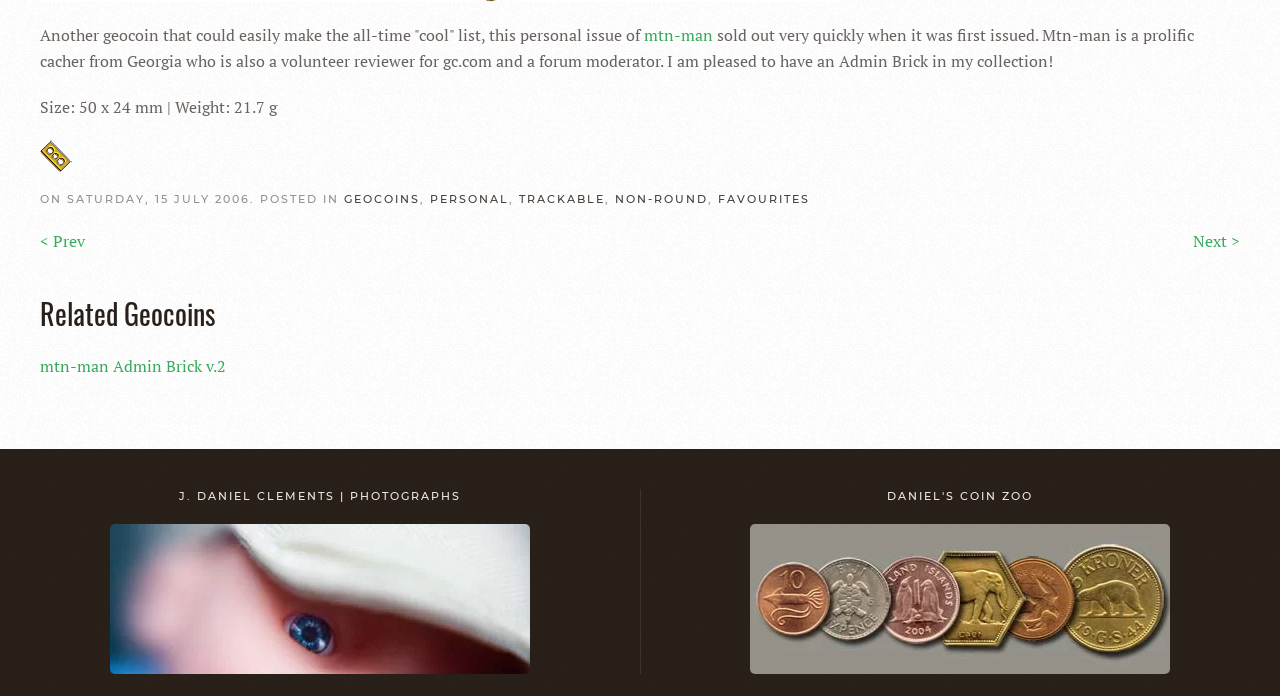Identify the bounding box of the HTML element described here: "< Prev". Provide the coordinates as four float numbers between 0 and 1: [left, top, right, bottom].

[0.031, 0.327, 0.066, 0.364]